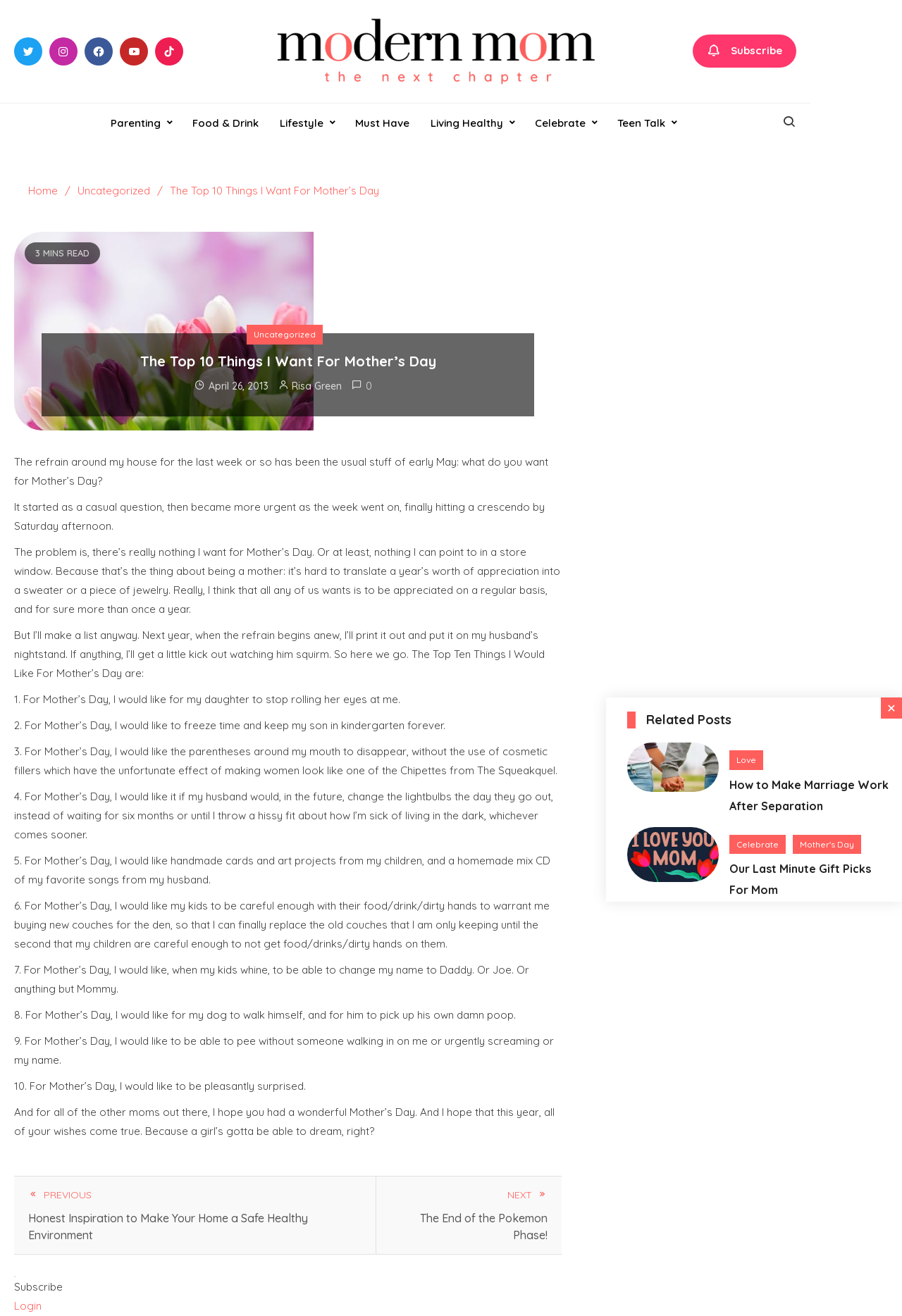Based on the element description Uncategorized, identify the bounding box coordinates for the UI element. The coordinates should be in the format (top-left x, top-left y, bottom-right x, bottom-right y) and within the 0 to 1 range.

[0.273, 0.247, 0.357, 0.262]